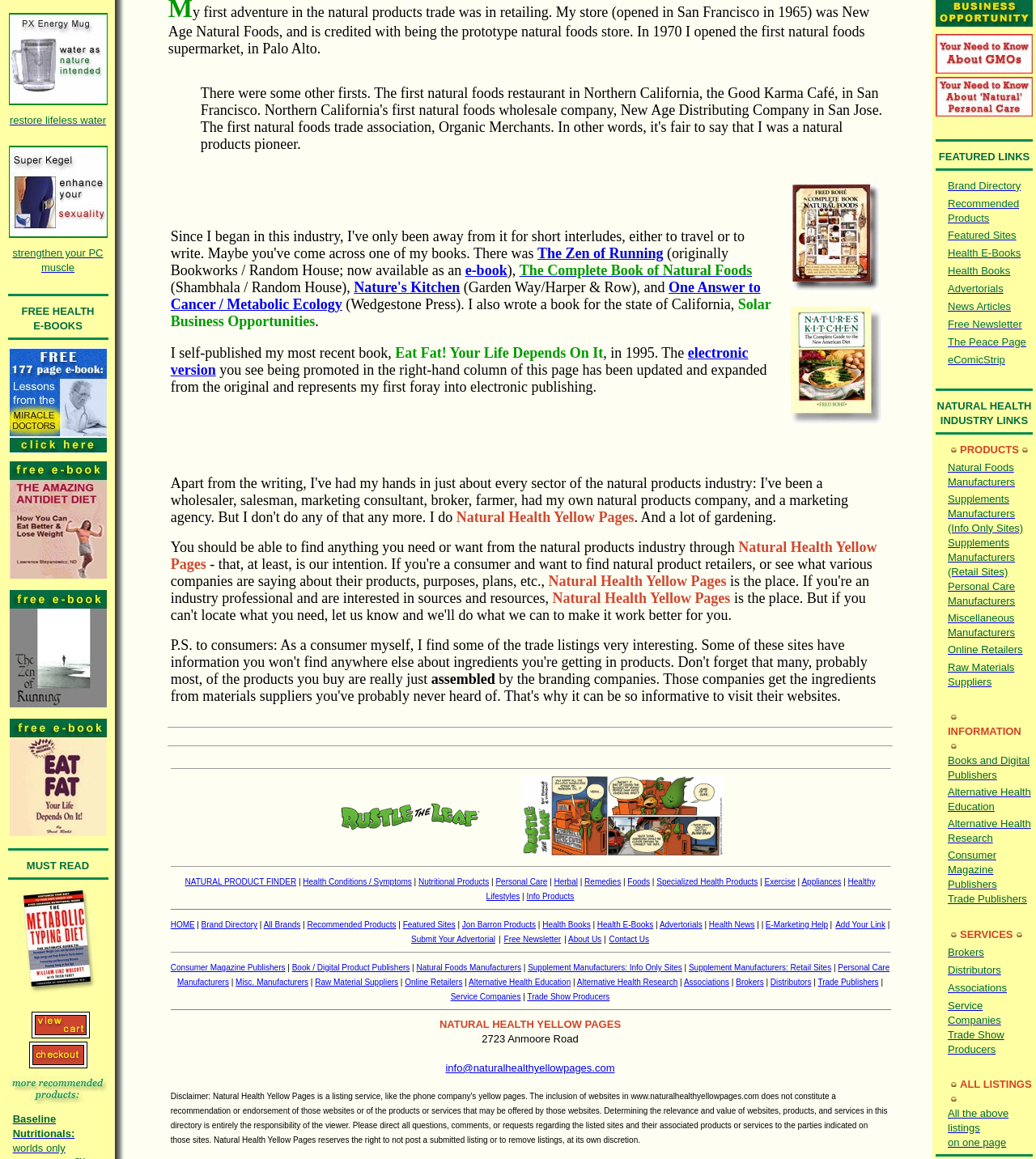Given the element description: "2022", predict the bounding box coordinates of the UI element it refers to, using four float numbers between 0 and 1, i.e., [left, top, right, bottom].

None